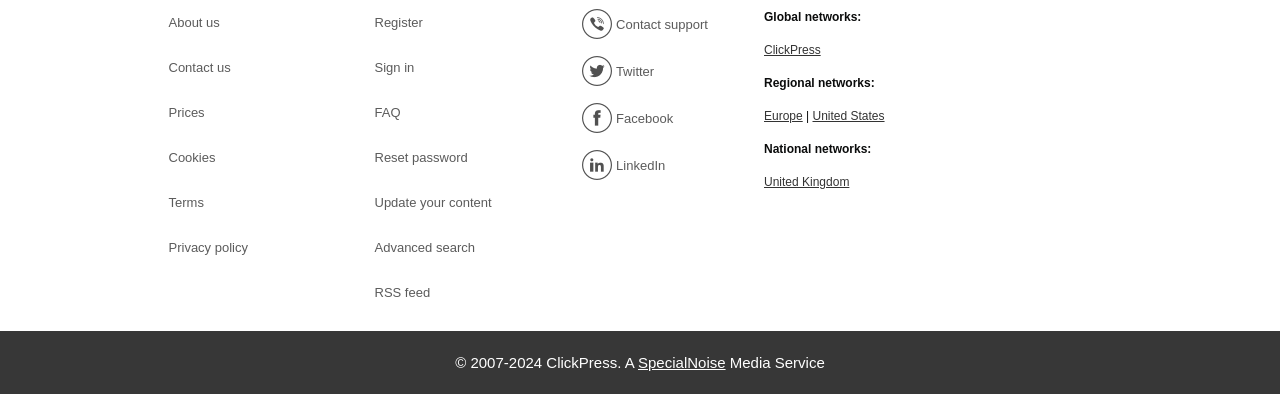Answer the following query with a single word or phrase:
What social media platforms are listed?

Twitter, Facebook, LinkedIn